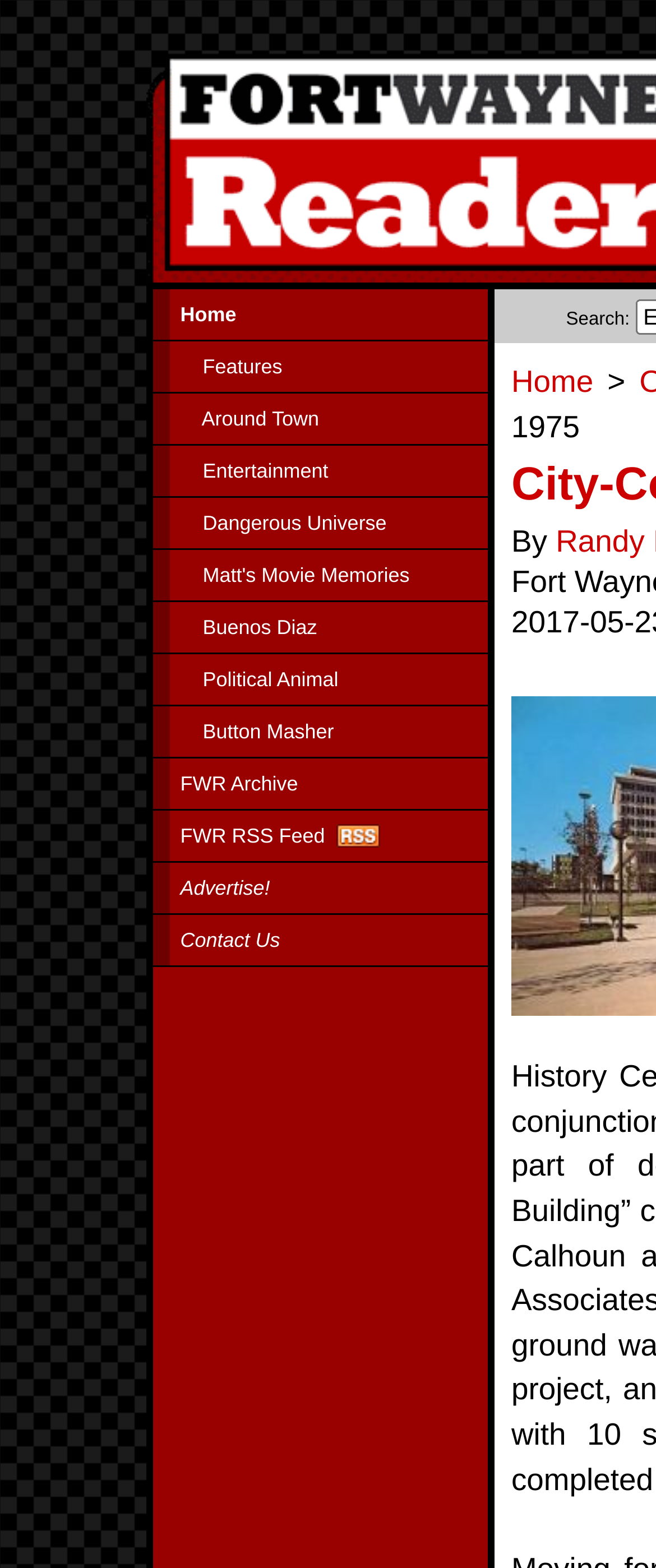Please find the bounding box coordinates of the clickable region needed to complete the following instruction: "view features". The bounding box coordinates must consist of four float numbers between 0 and 1, i.e., [left, top, right, bottom].

[0.232, 0.218, 0.744, 0.25]